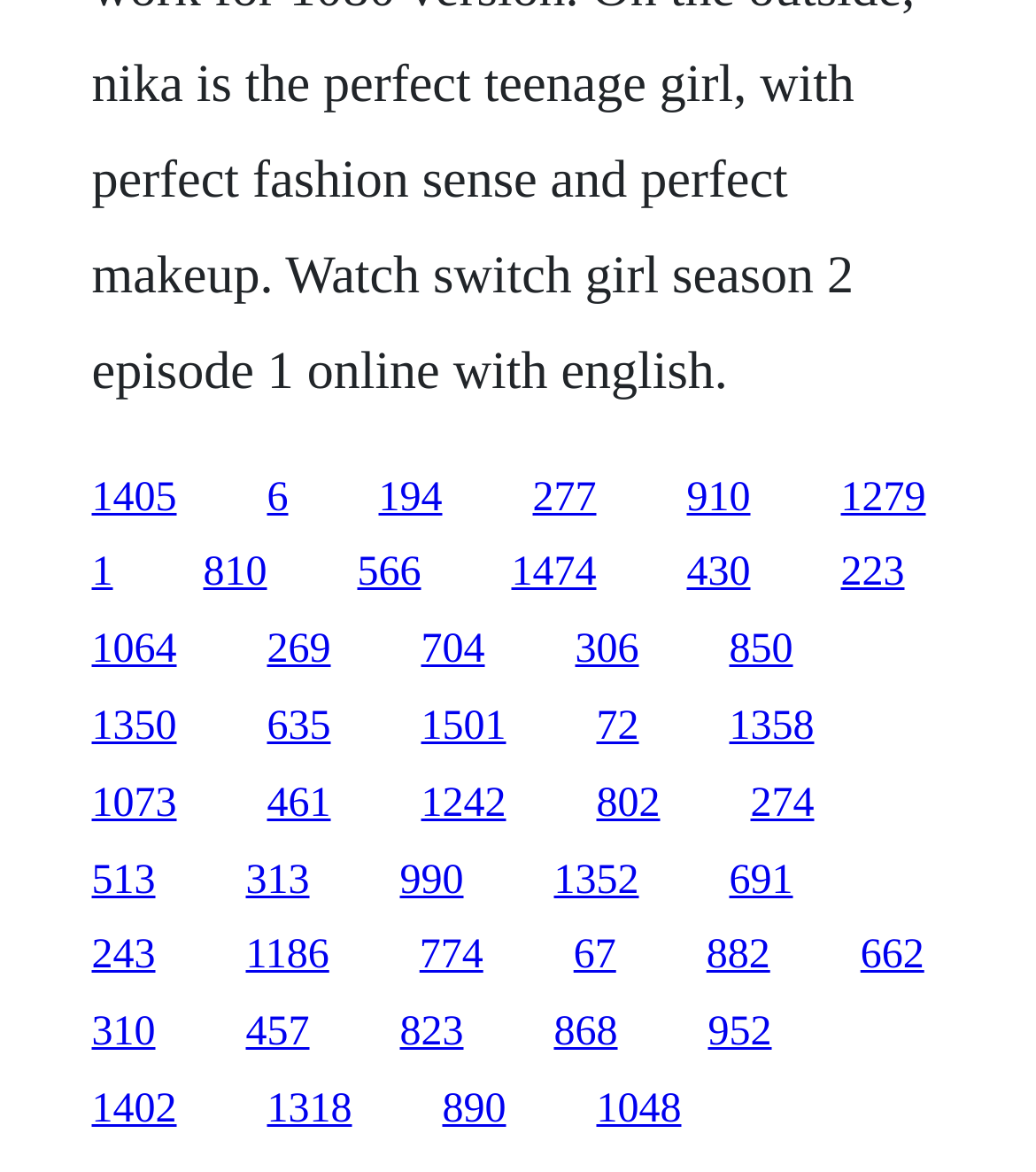How many links have a y1 value greater than 0.7?
Answer the question with a single word or phrase by looking at the picture.

12